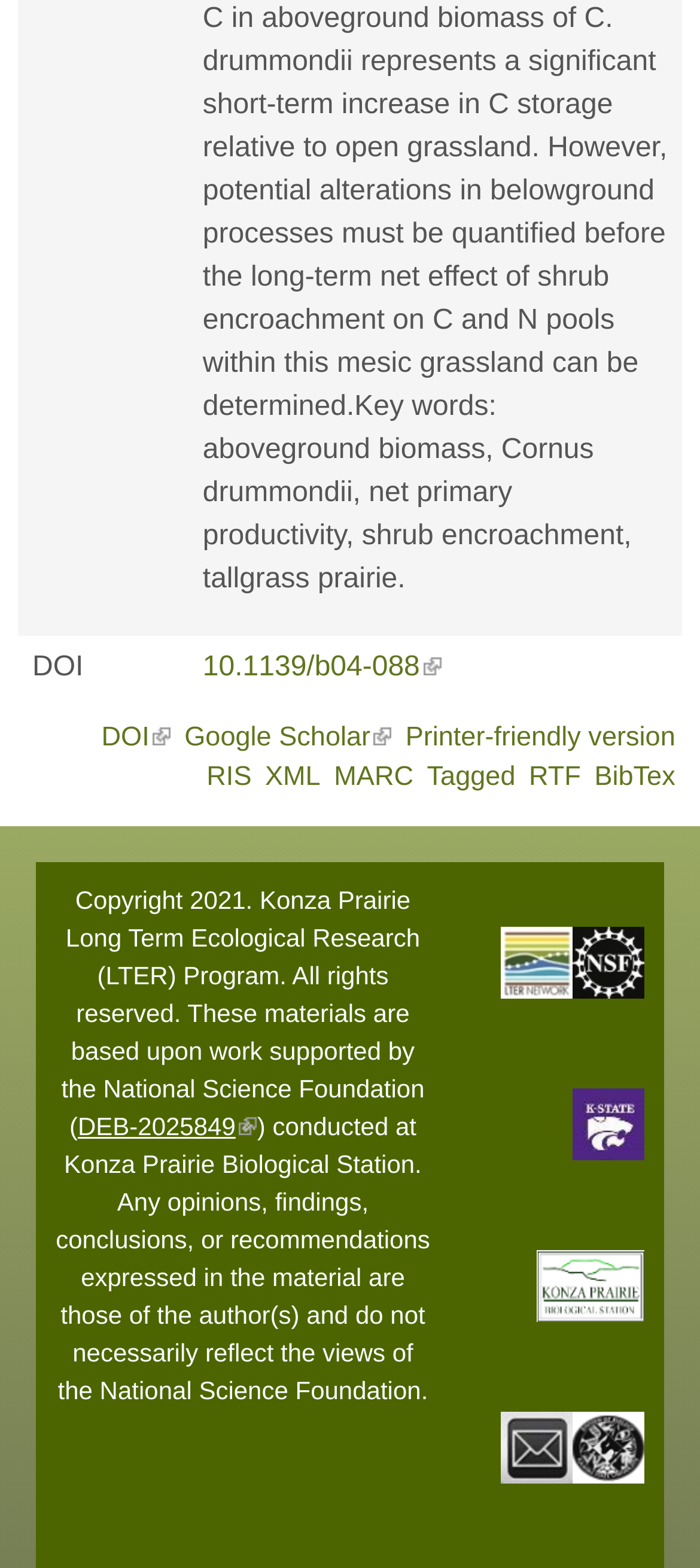Can you find the bounding box coordinates for the element that needs to be clicked to execute this instruction: "Visit the Google Scholar page"? The coordinates should be given as four float numbers between 0 and 1, i.e., [left, top, right, bottom].

[0.263, 0.46, 0.56, 0.48]